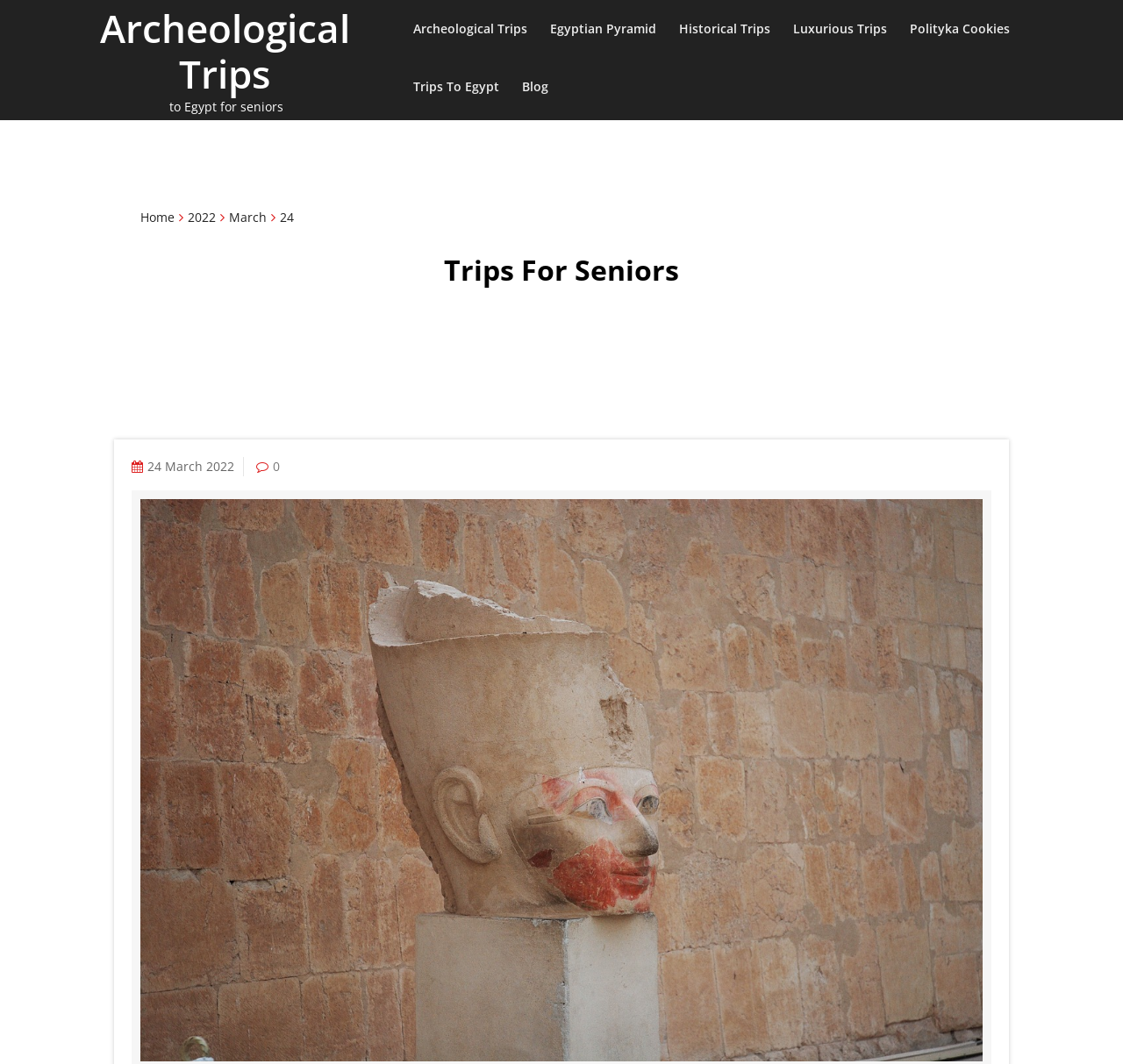Provide the bounding box coordinates for the UI element that is described by this text: "Commercial Tote Cleaning". The coordinates should be in the form of four float numbers between 0 and 1: [left, top, right, bottom].

None